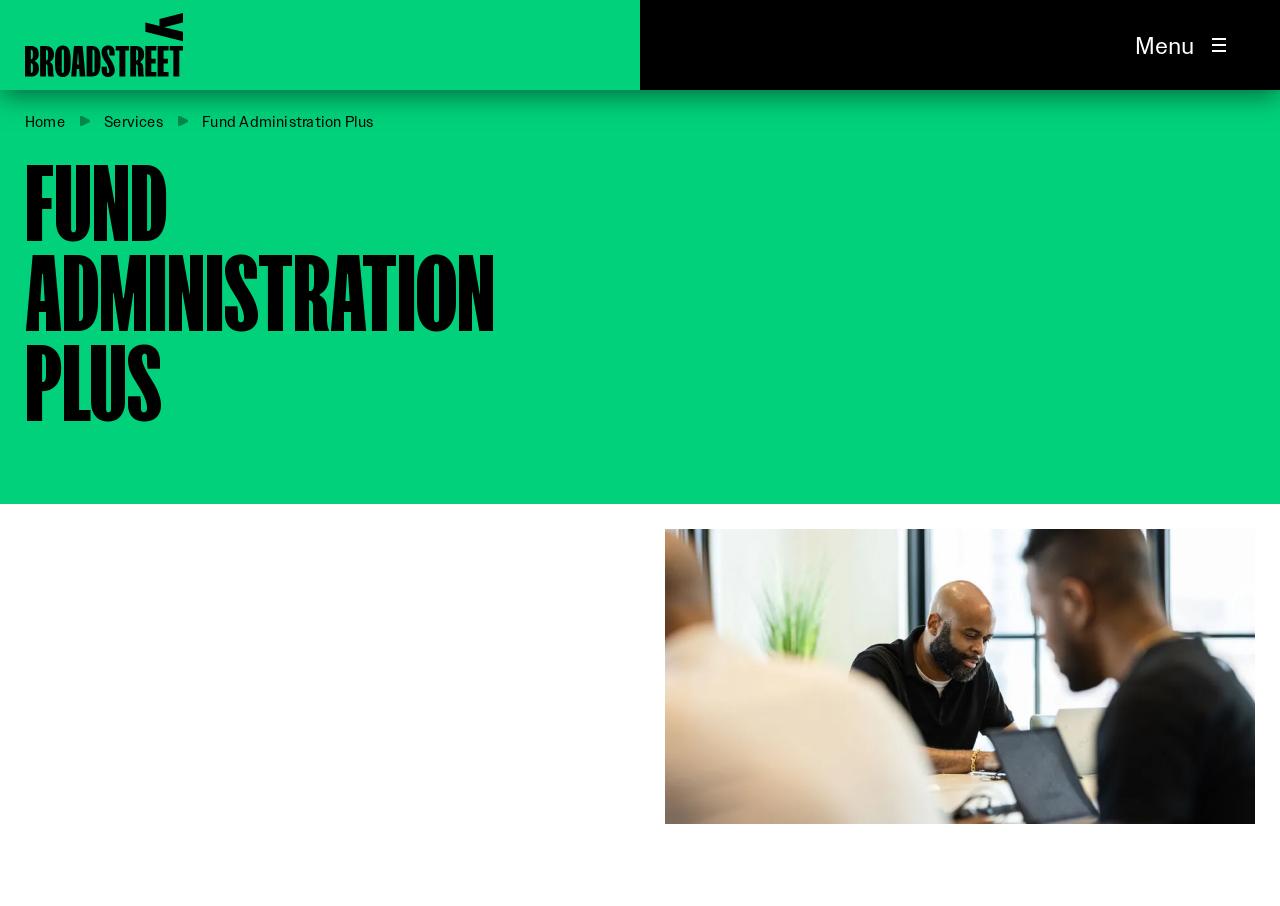Is the menu button expanded?
Examine the image and give a concise answer in one word or a short phrase.

No